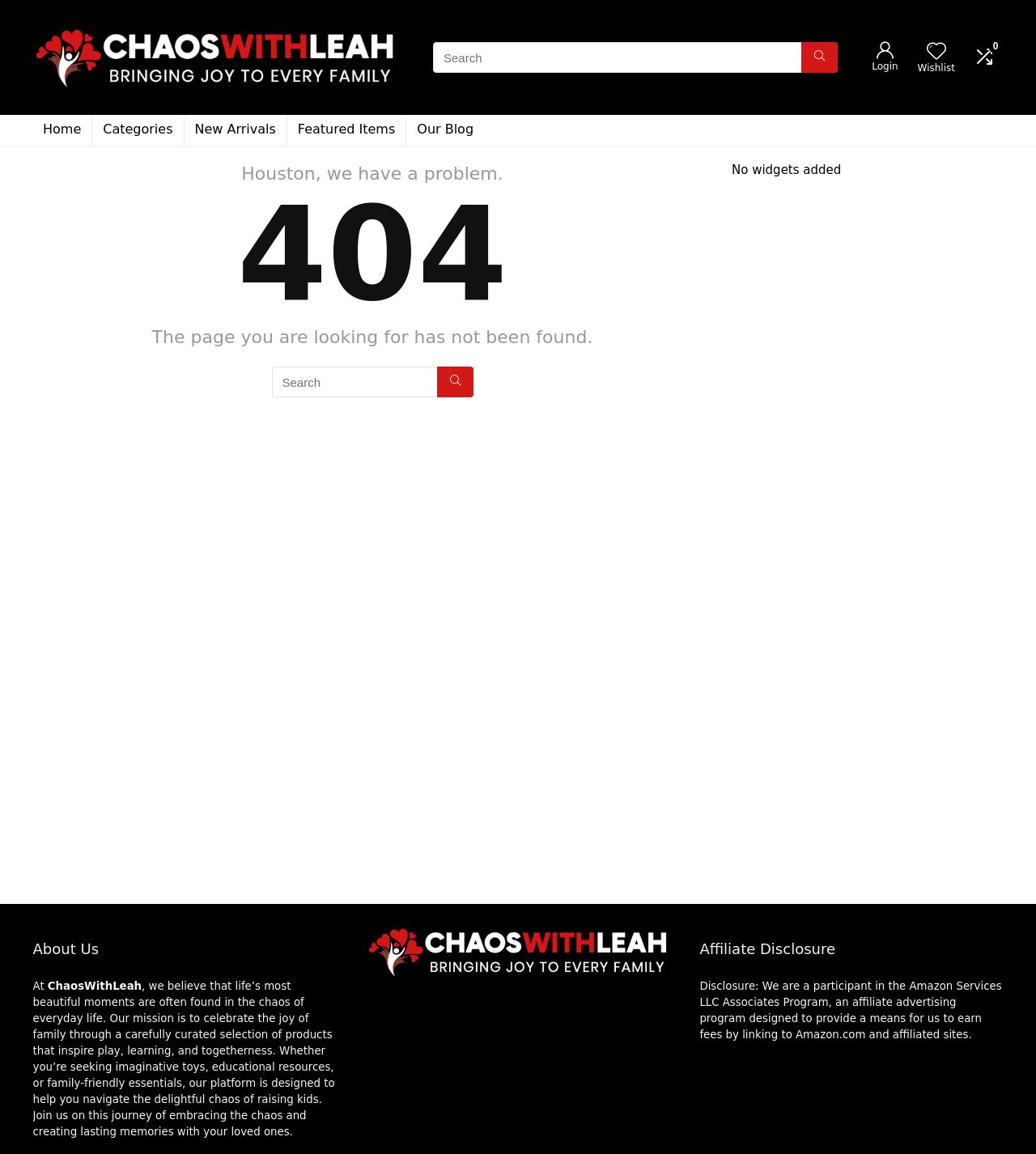Please predict the bounding box coordinates of the element's region where a click is necessary to complete the following instruction: "Login". The coordinates should be represented by four float numbers between 0 and 1, i.e., [left, top, right, bottom].

[0.842, 0.053, 0.867, 0.062]